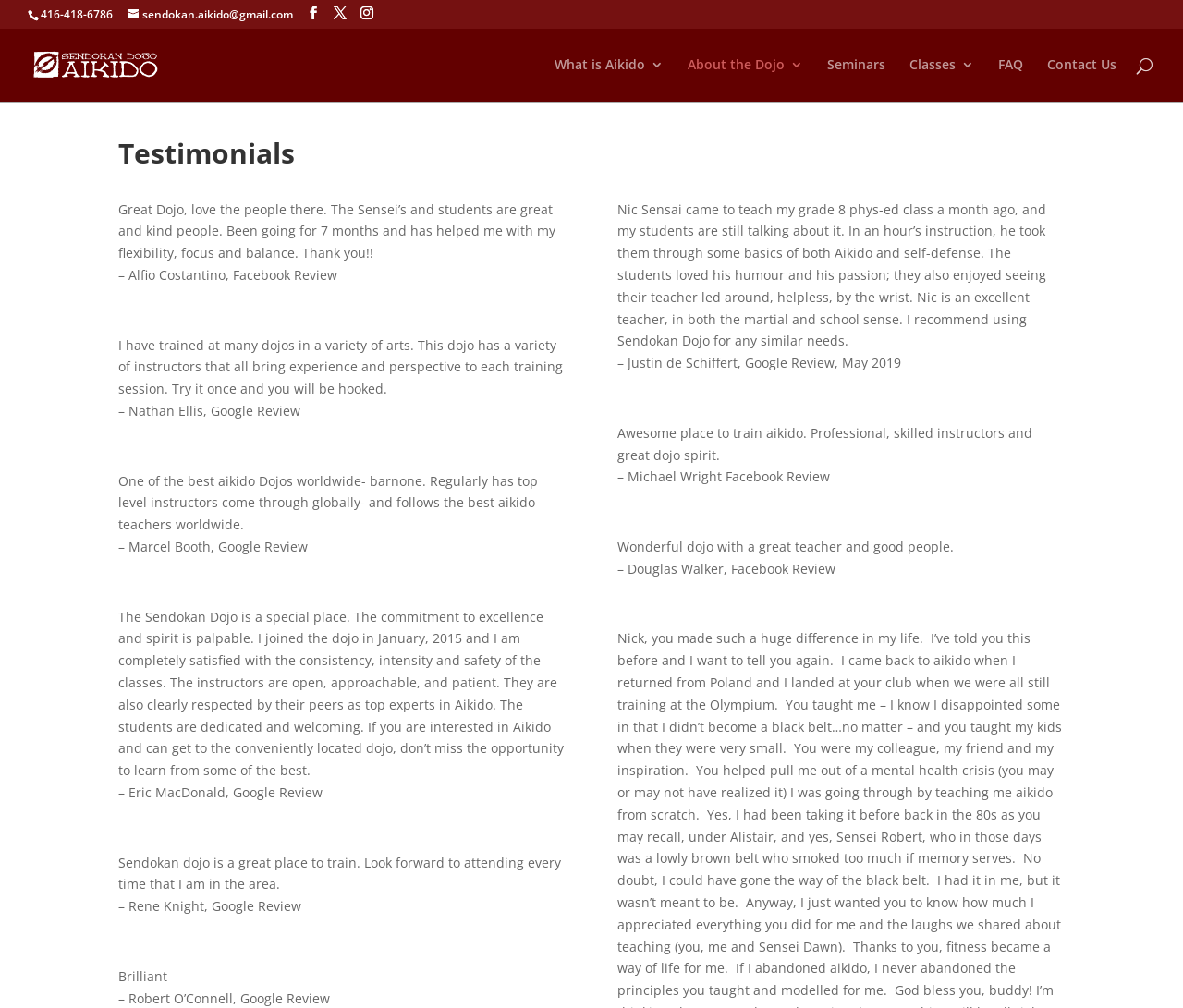What type of martial art is discussed on the webpage?
Look at the screenshot and provide an in-depth answer.

I determined the type of martial art by looking at the various testimonials and text on the webpage, which all mention Aikido and the Sendokan Dojo.